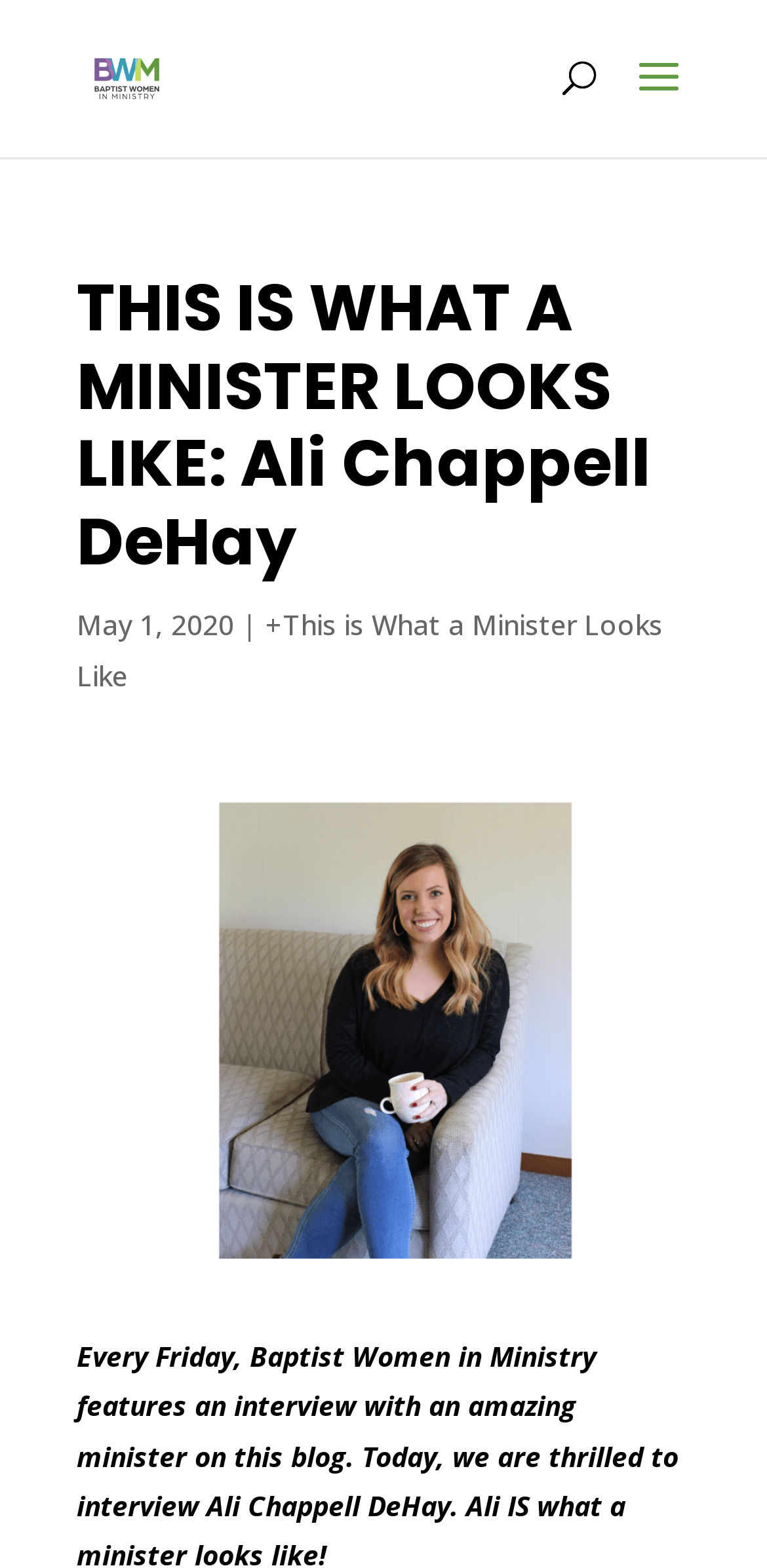Locate the bounding box for the described UI element: "alt="Baptist Women in Ministry"". Ensure the coordinates are four float numbers between 0 and 1, formatted as [left, top, right, bottom].

[0.11, 0.036, 0.221, 0.06]